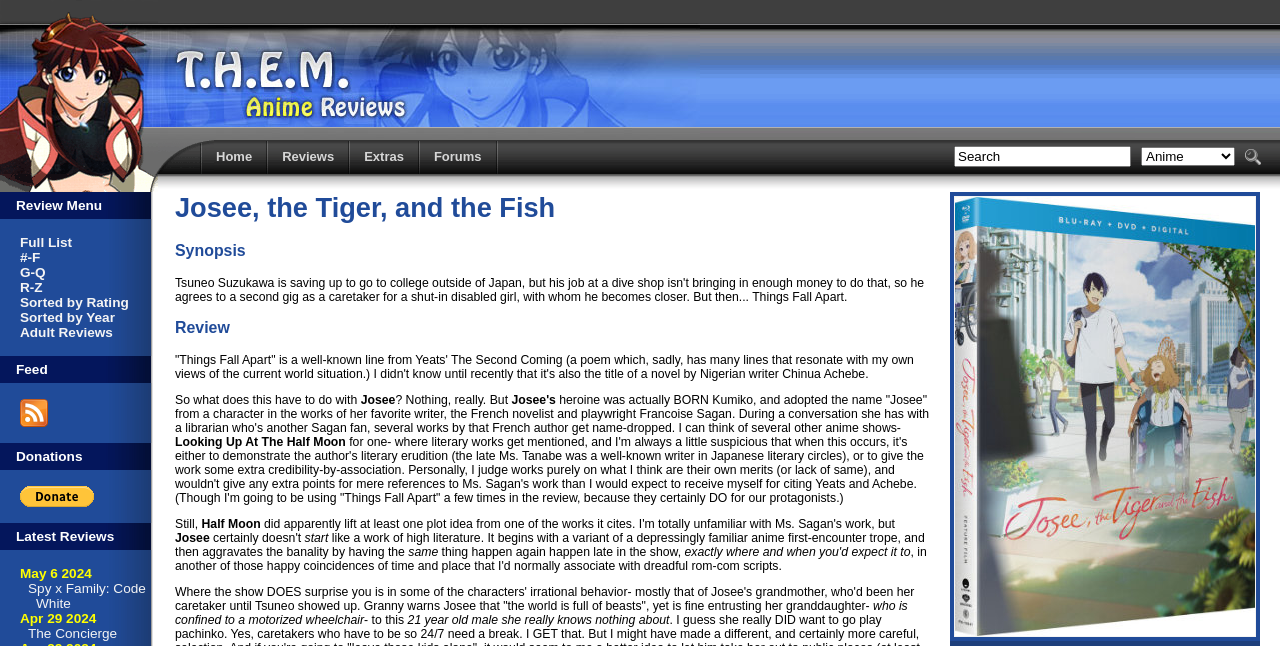How many search options are there in the search bar?
Can you provide a detailed and comprehensive answer to the question?

The search bar contains two search options: 'Search' and 'Anime', which can be found in the LayoutTableCell elements with IDs 452 and 453 respectively.